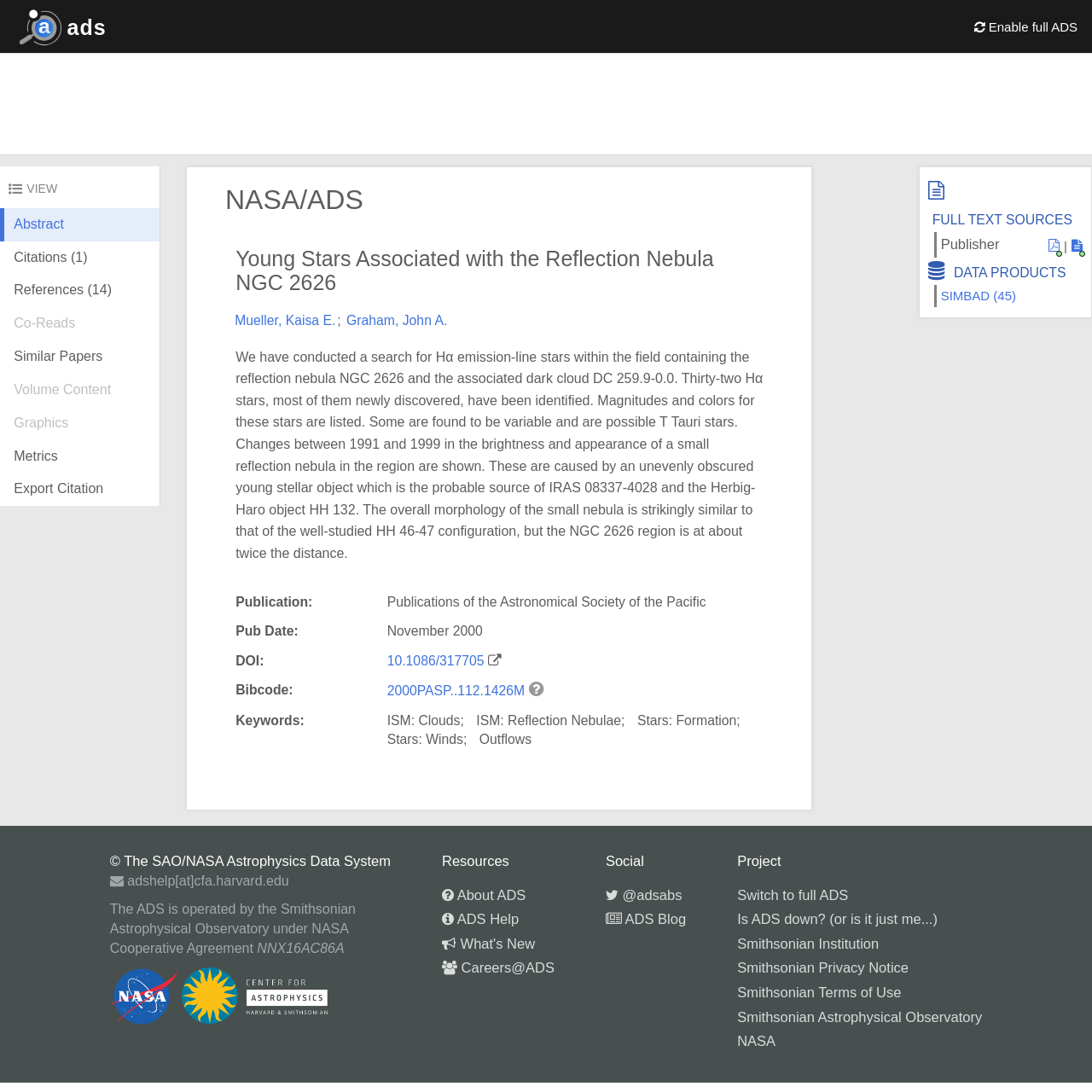How many Hα stars are identified?
We need a detailed and meticulous answer to the question.

The answer can be found in the abstract section of the webpage, where it is stated that 'Thirty-two Hα stars, most of them newly discovered, have been identified.'